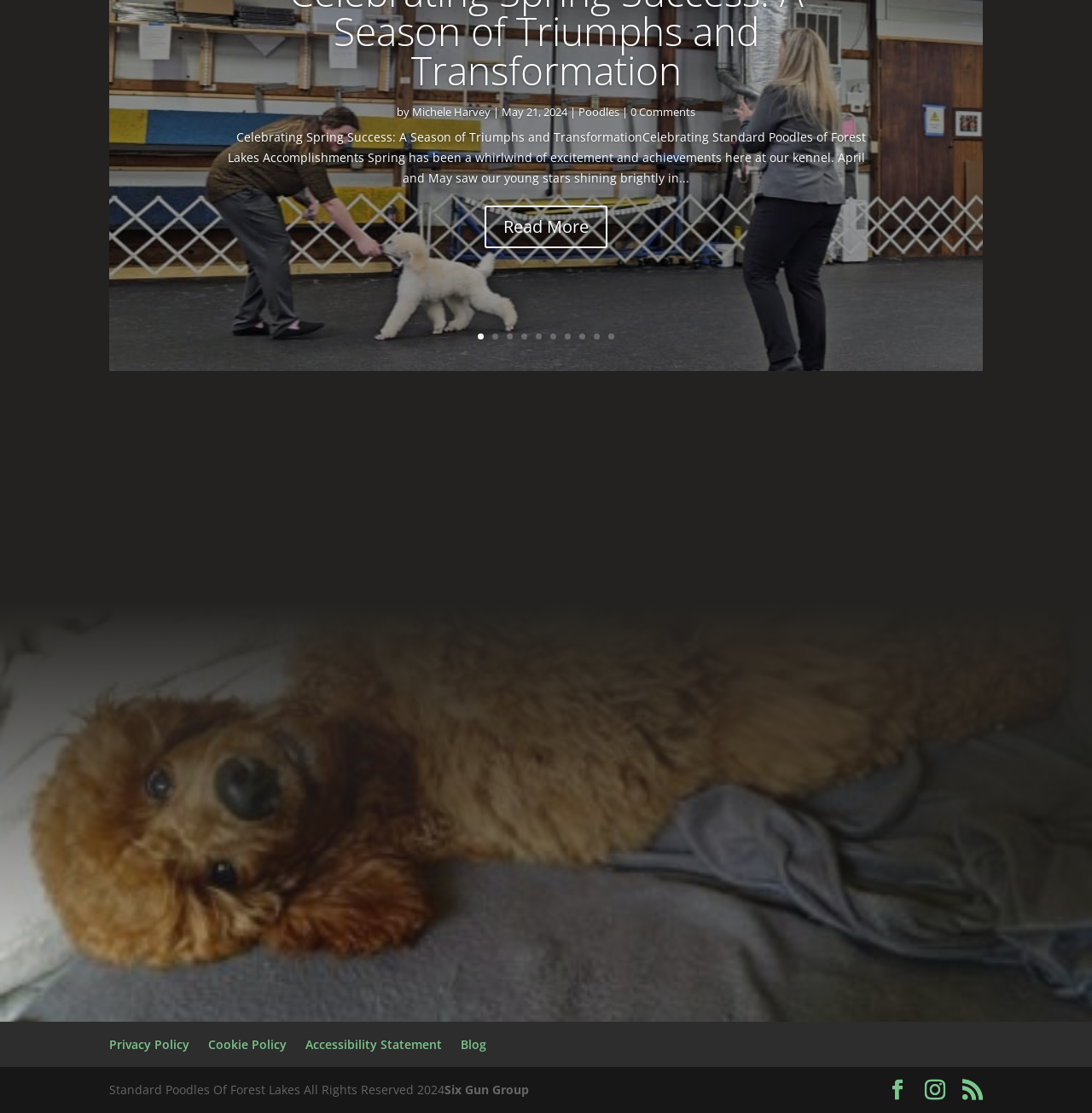Please identify the bounding box coordinates of the element on the webpage that should be clicked to follow this instruction: "Visit the 'Blog' page". The bounding box coordinates should be given as four float numbers between 0 and 1, formatted as [left, top, right, bottom].

[0.422, 0.931, 0.445, 0.945]